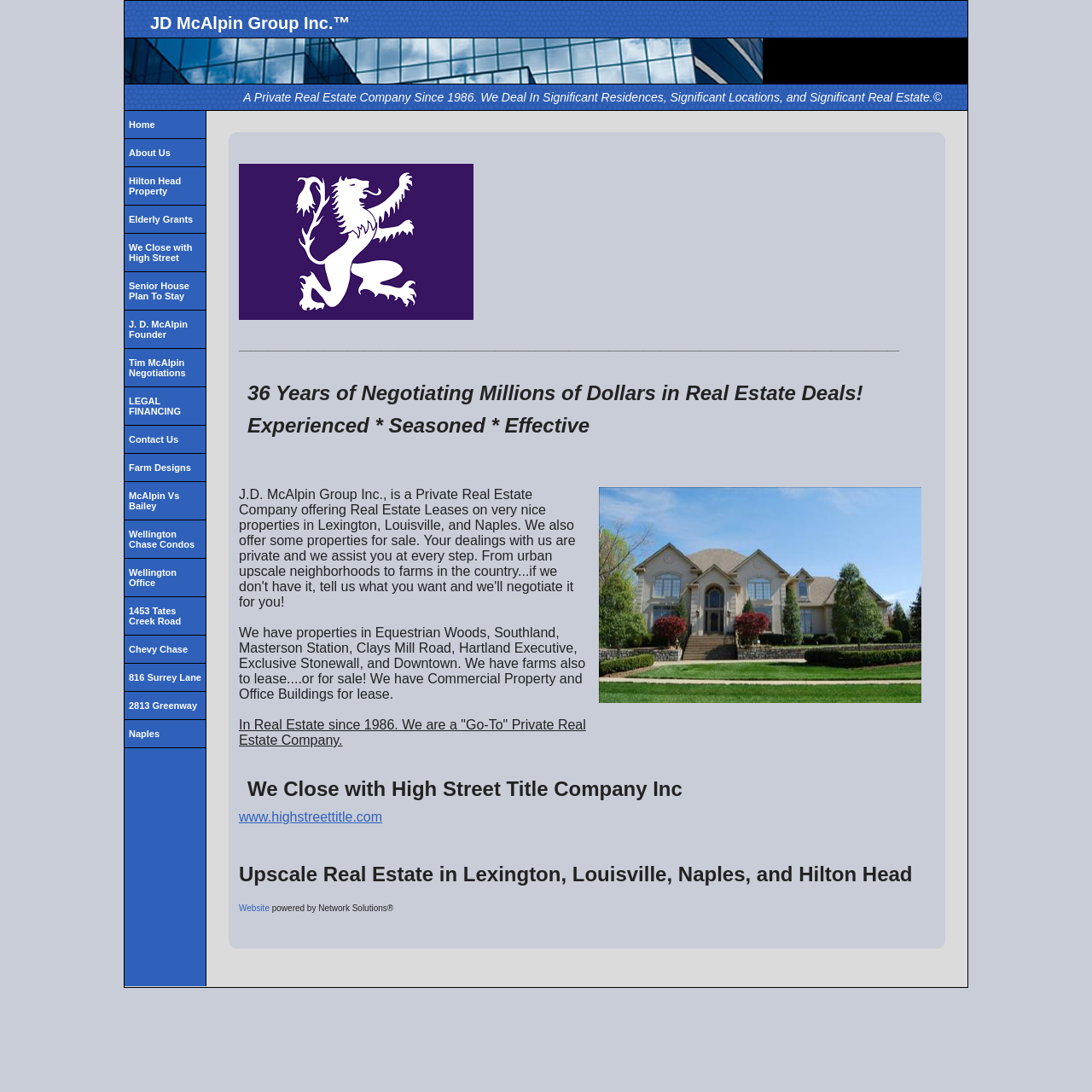Using the provided element description, identify the bounding box coordinates as (top-left x, top-left y, bottom-right x, bottom-right y). Ensure all values are between 0 and 1. Description: Existing Patients

None